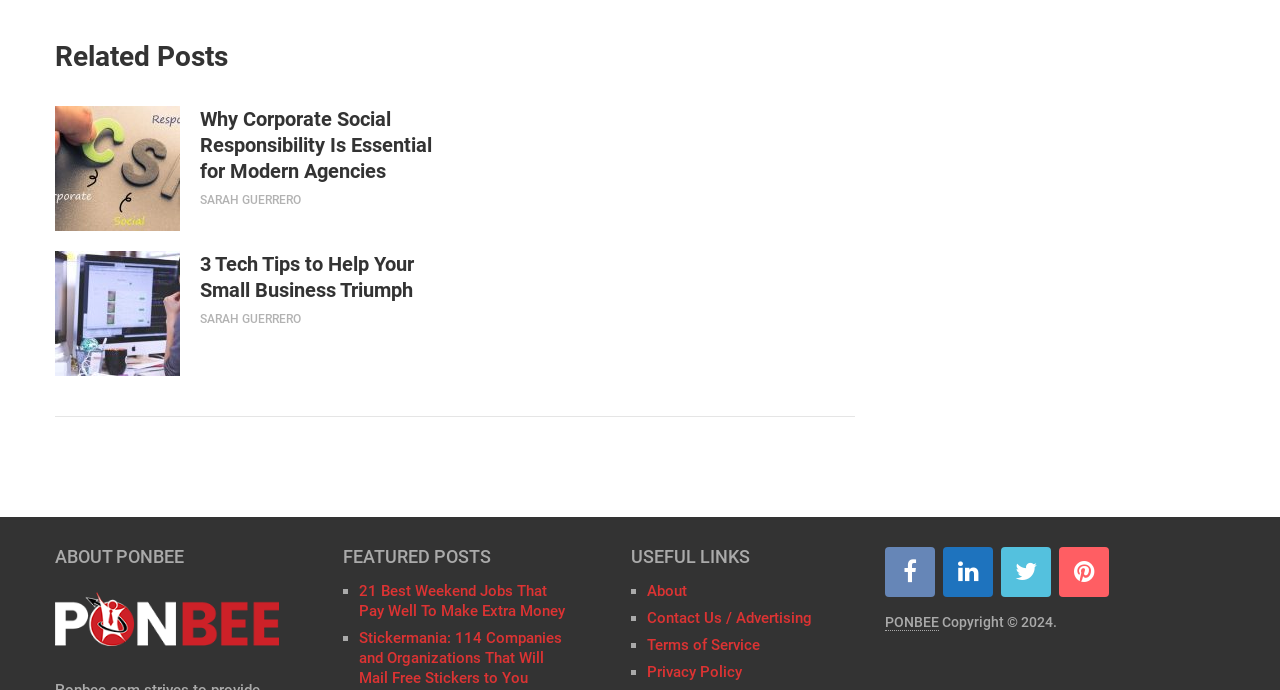Locate the UI element described as follows: "Sarah Guerrero". Return the bounding box coordinates as four float numbers between 0 and 1 in the order [left, top, right, bottom].

[0.156, 0.28, 0.235, 0.3]